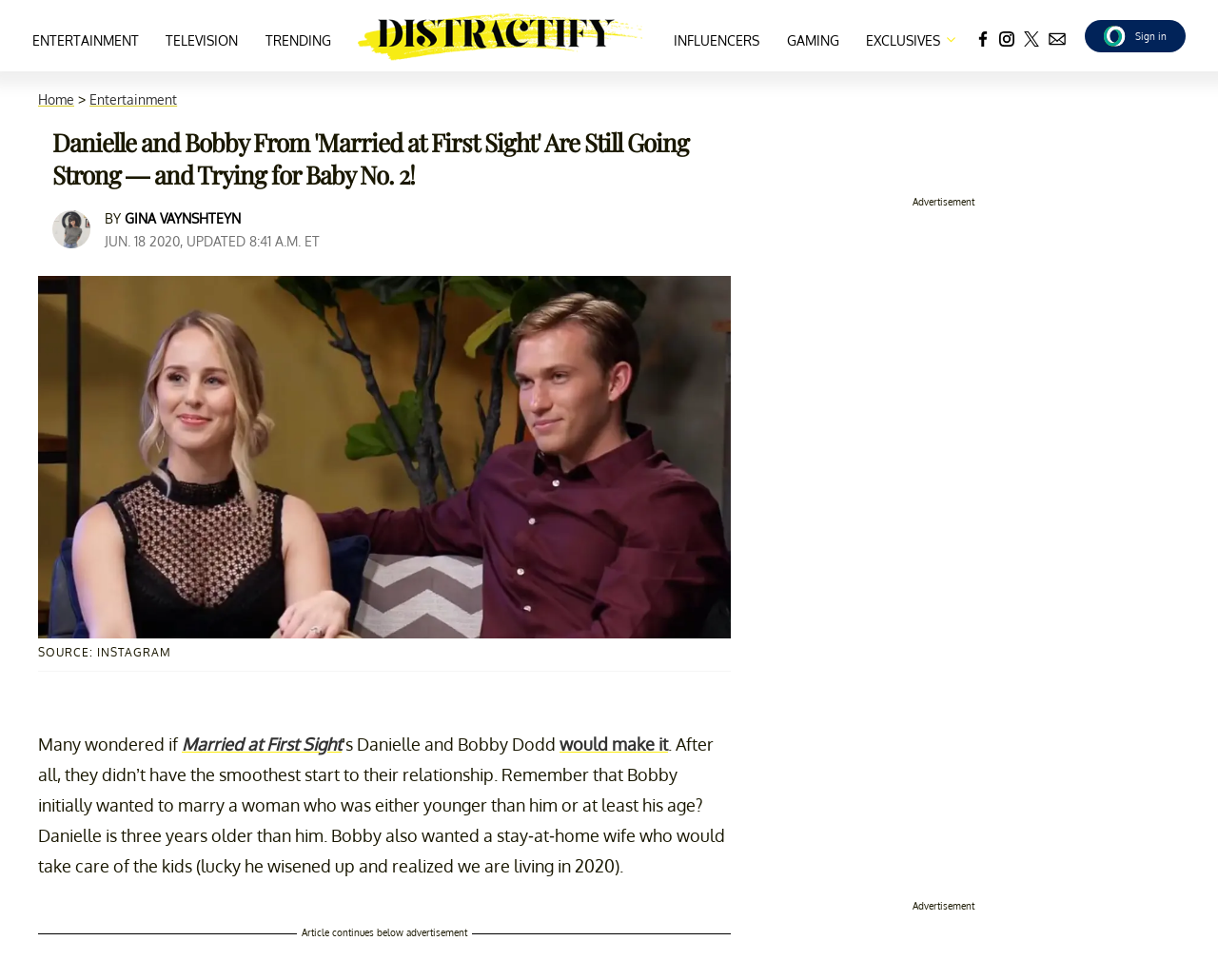Give the bounding box coordinates for the element described as: "Home".

[0.031, 0.093, 0.061, 0.11]